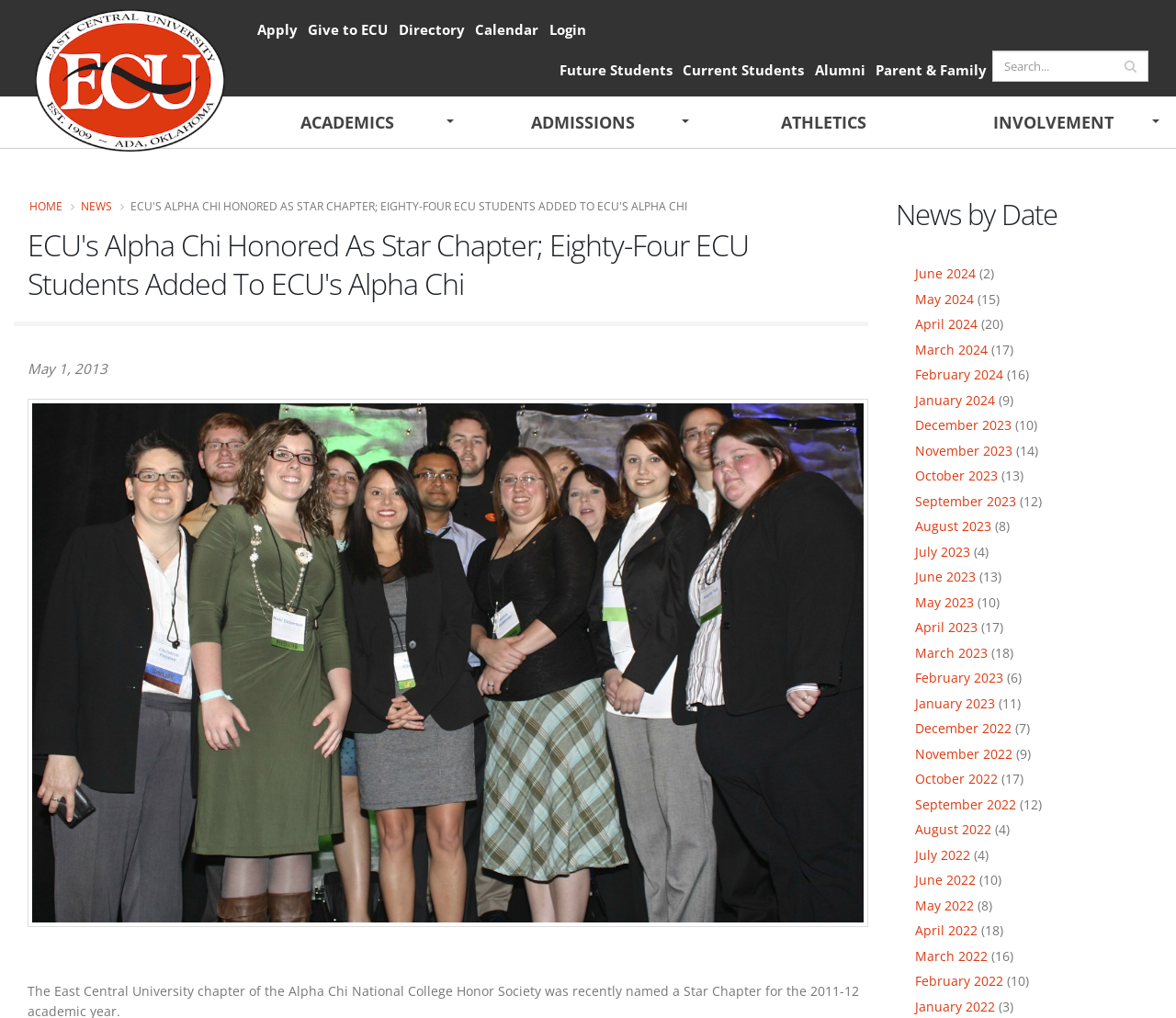Determine the bounding box coordinates for the area that needs to be clicked to fulfill this task: "View news by date". The coordinates must be given as four float numbers between 0 and 1, i.e., [left, top, right, bottom].

[0.762, 0.191, 0.988, 0.229]